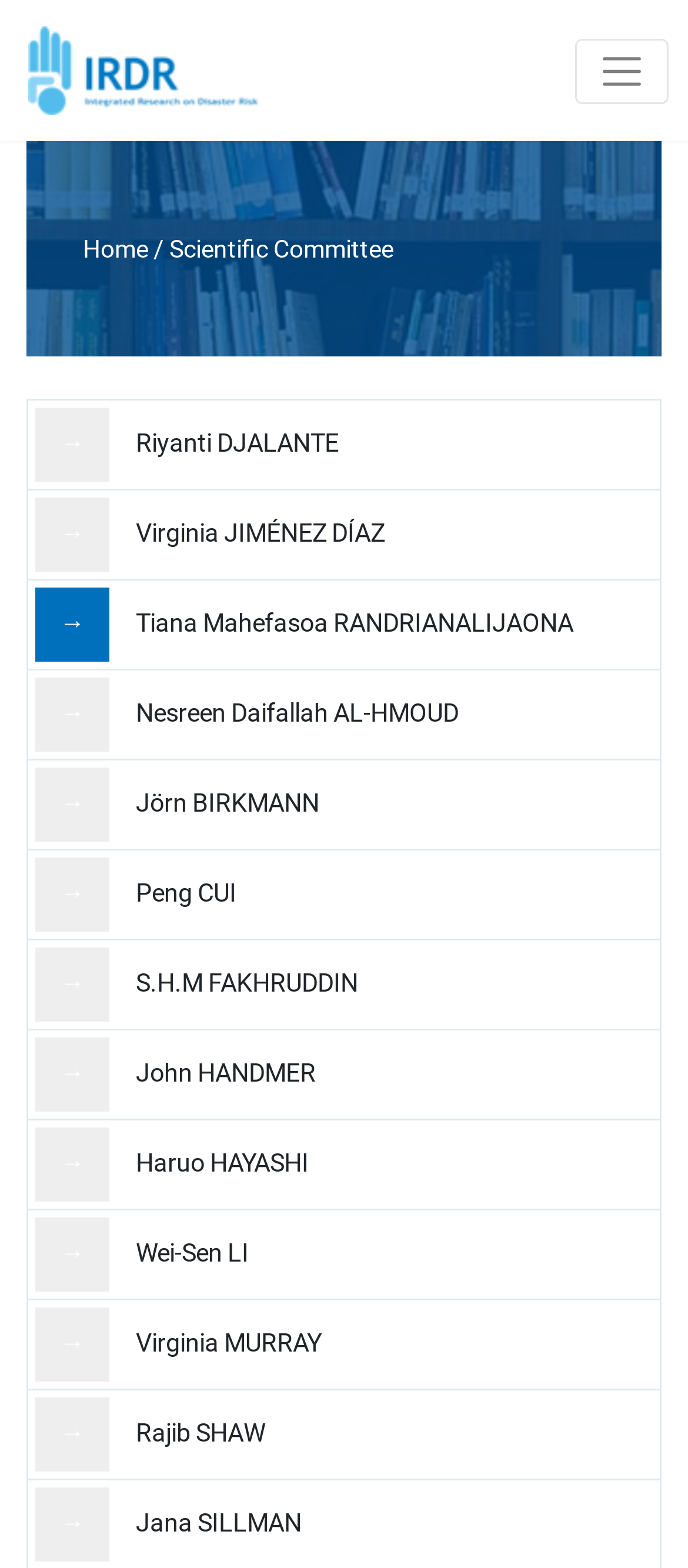What is the position of the 'Toggle navigation' button?
We need a detailed and exhaustive answer to the question. Please elaborate.

I analyzed the bounding box coordinates of the 'Toggle navigation' button and found that its x1 and x2 values are close to 1, indicating it is on the right side of the page. Its y1 and y2 values are small, indicating it is at the top of the page.